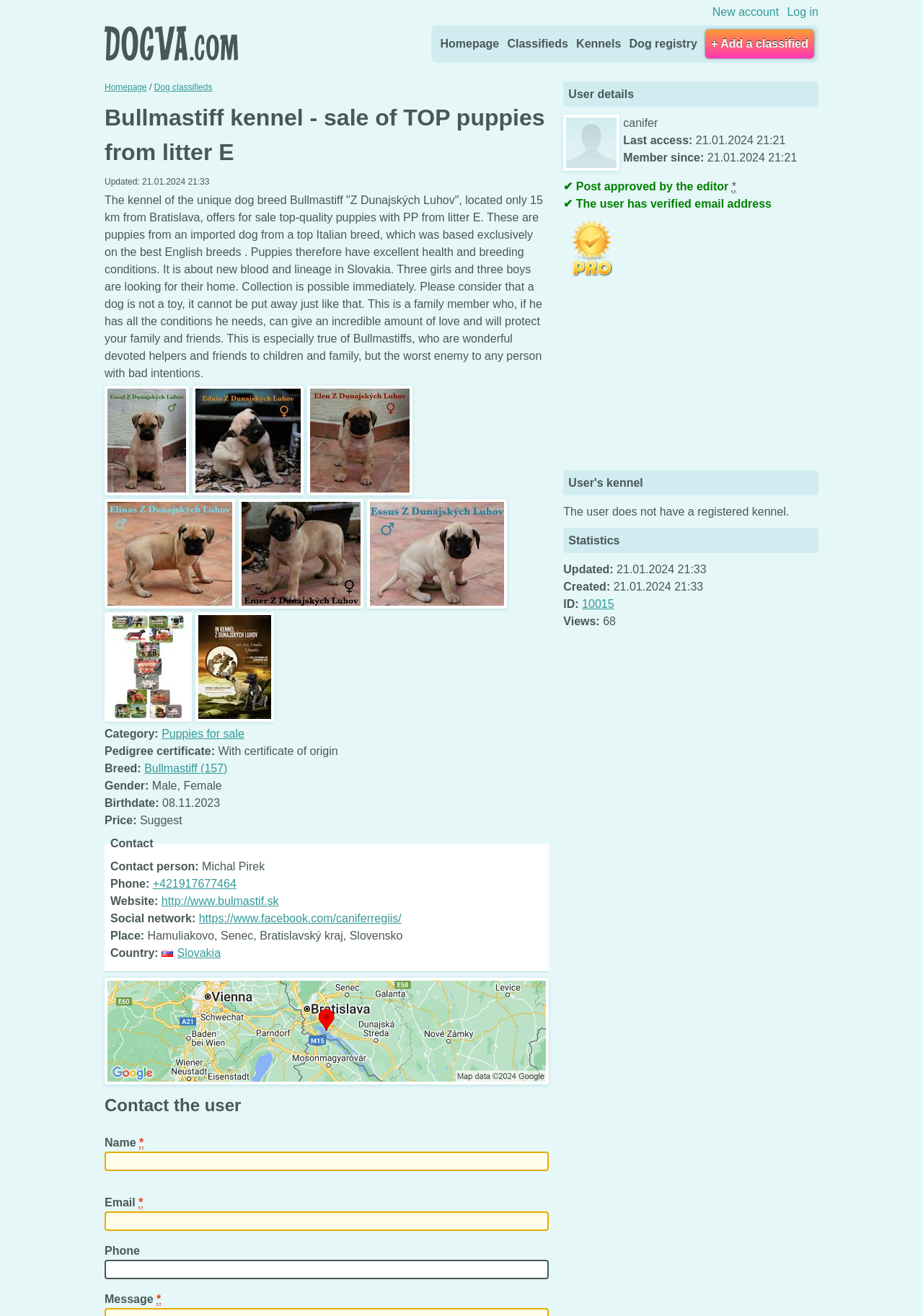Specify the bounding box coordinates of the element's area that should be clicked to execute the given instruction: "Fill in the 'Name' field". The coordinates should be four float numbers between 0 and 1, i.e., [left, top, right, bottom].

[0.113, 0.875, 0.595, 0.89]